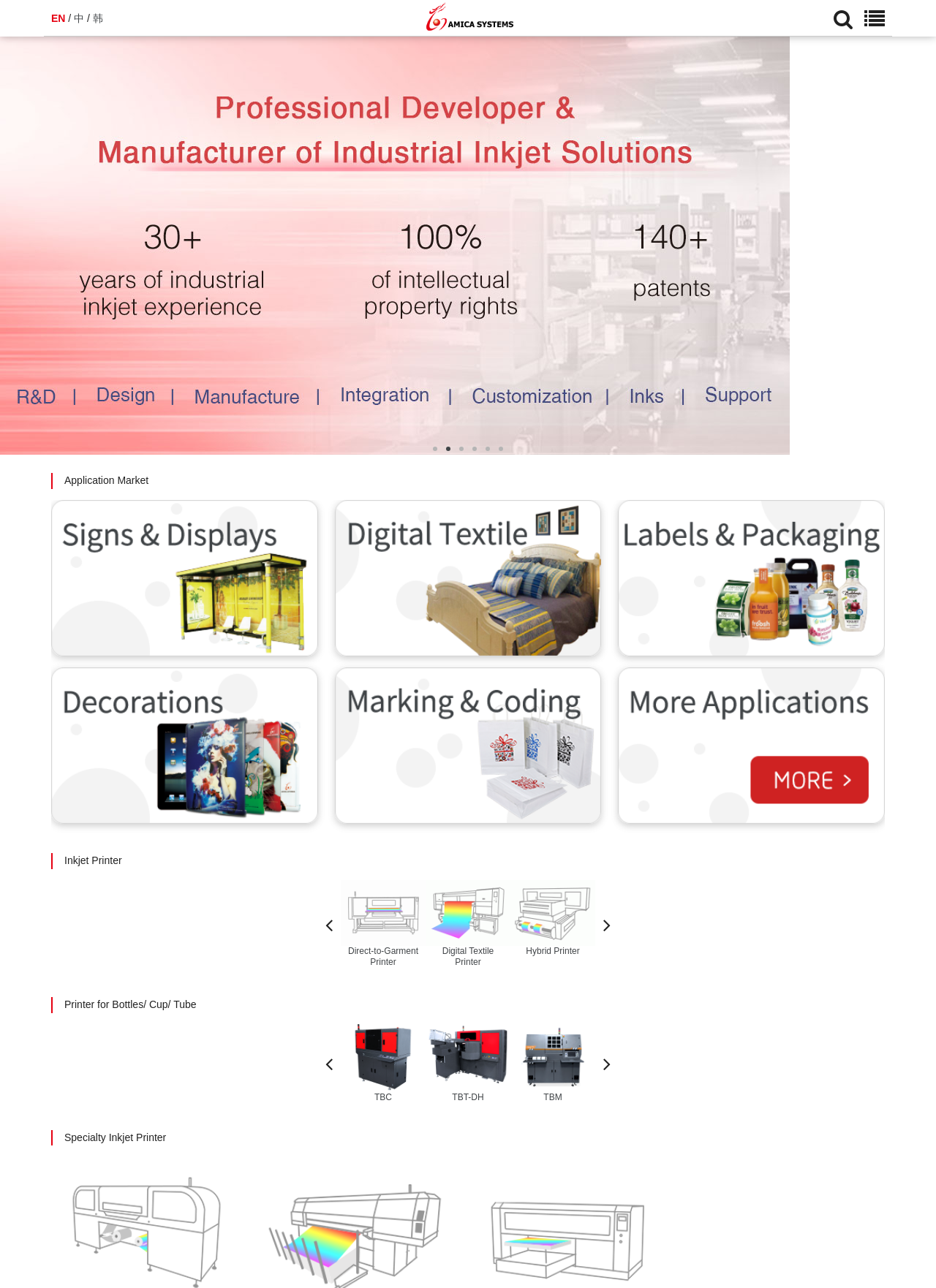Use a single word or phrase to answer this question: 
What is the application market for AMICA SYSTEMS' printers?

Signs & Displays